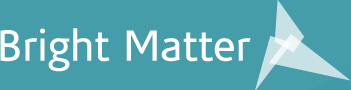What does the stylized icon resemble?
Using the image, respond with a single word or phrase.

An arrow or a compass